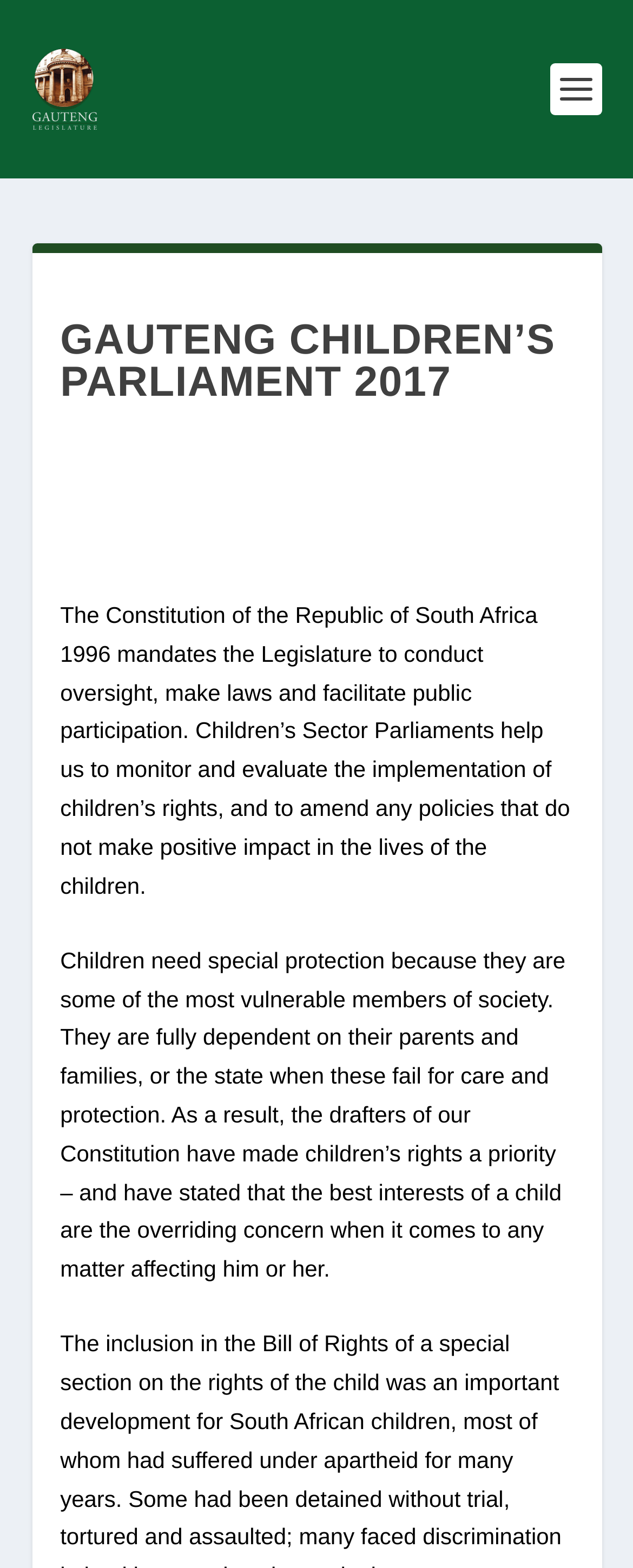Identify the headline of the webpage and generate its text content.

GAUTENG CHILDREN’S PARLIAMENT 2017